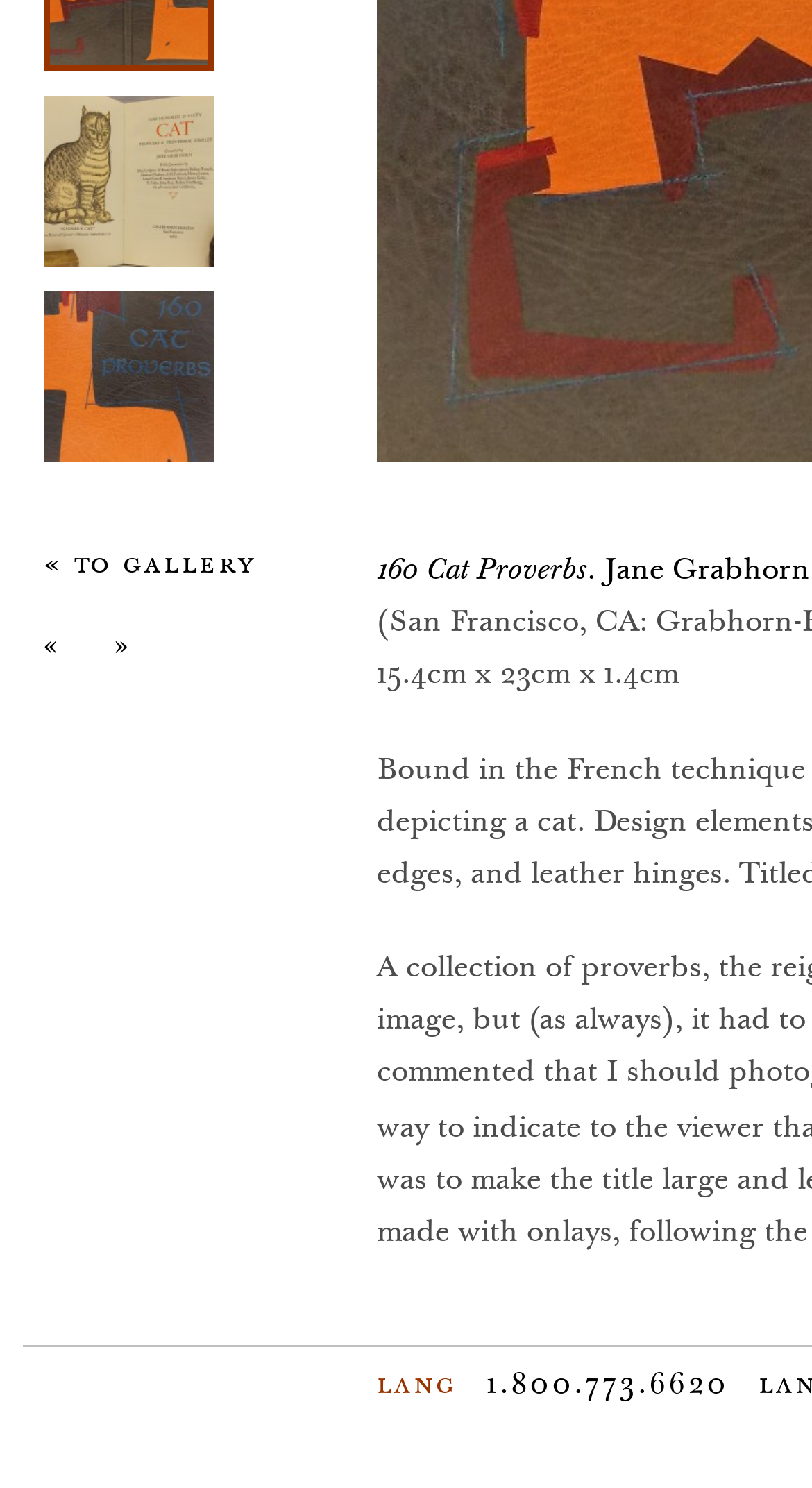Identify the bounding box of the UI component described as: "«".

[0.054, 0.42, 0.069, 0.448]